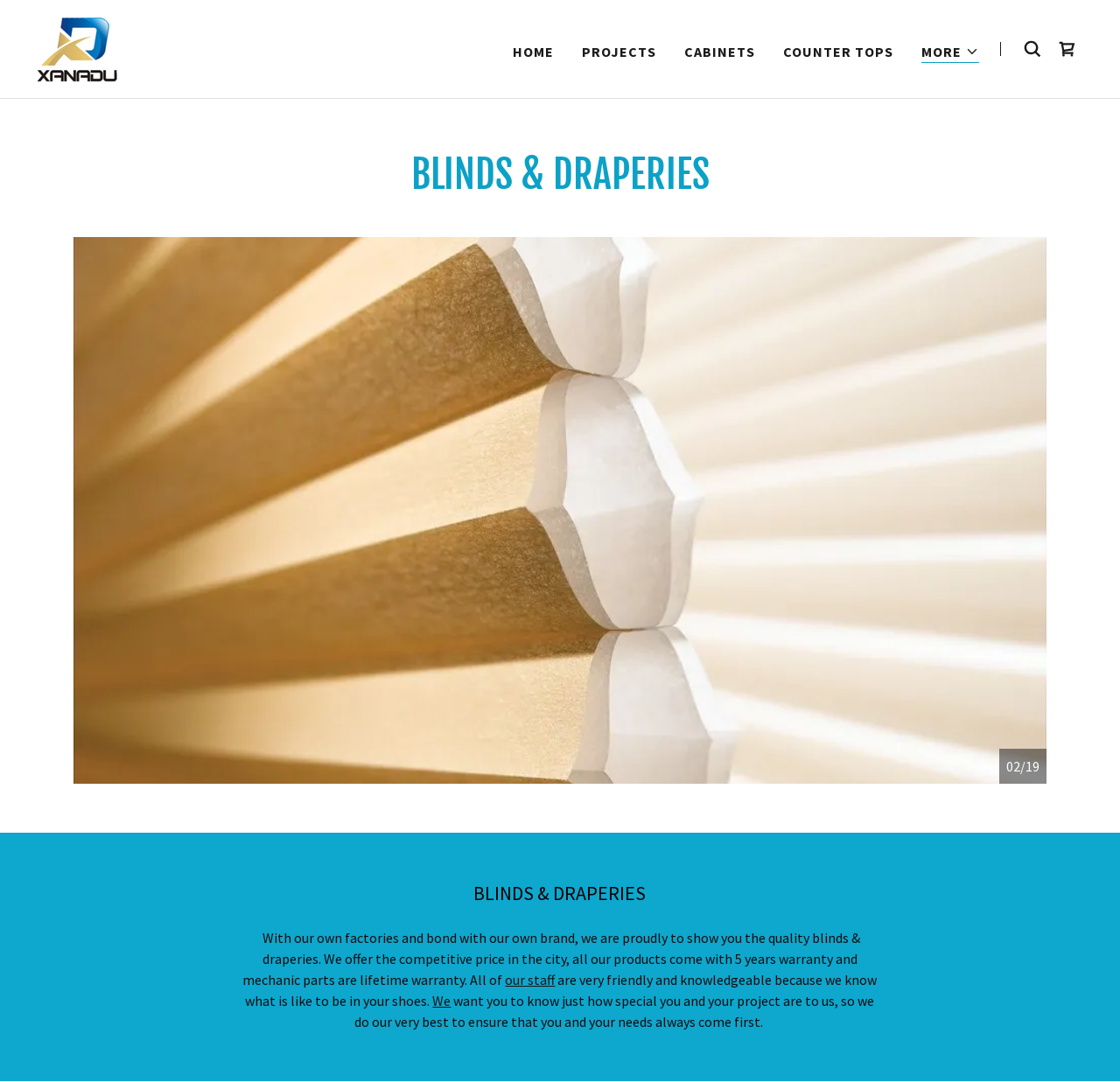Explain the webpage's design and content in an elaborate manner.

This webpage is about Blinds & Draperies, specifically Xanadu Decor, a company that offers quality blinds and draperies with competitive prices and warranties. 

At the top, there is a navigation menu with links to HOME, PROJECTS, CABINETS, COUNTER TOPS, and a button labeled MORE, which has a dropdown menu. To the right of the navigation menu, there is a shopping cart icon. 

Below the navigation menu, there is a large heading that reads "BLINDS & DRAPERIES". Underneath this heading, there is a large image that takes up most of the width of the page. 

On the left side of the page, there are two buttons, one above the other, with icons on them. On the right side of the page, there are two similar buttons, also one above the other. 

Further down the page, there is a section with a heading that also reads "BLINDS & DRAPERIES". Below this heading, there is a block of text that describes the company's products and services, including their warranty and staff. There are also links to "our staff" and "We" within this text.